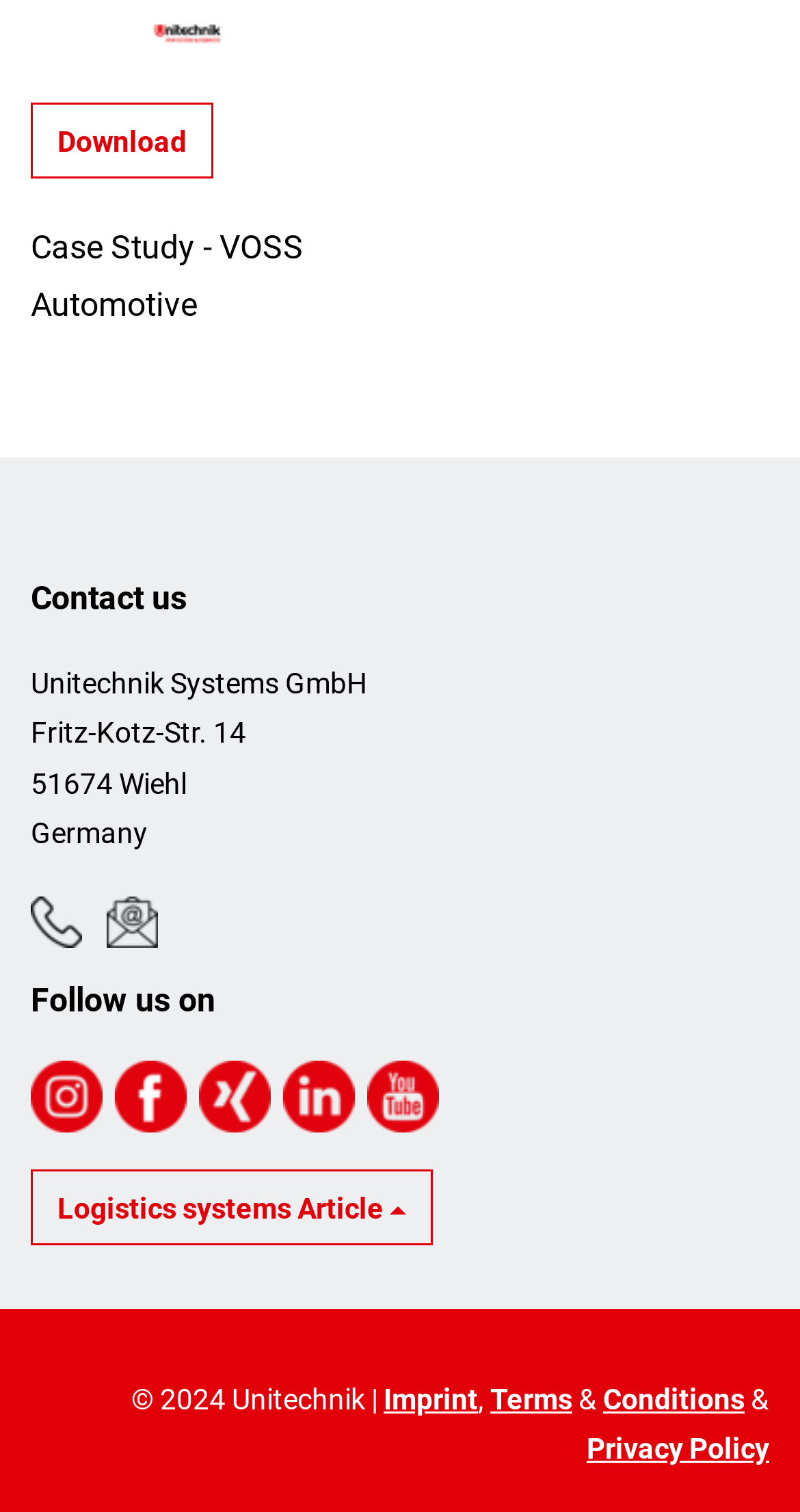Please locate the UI element described by "Logistics systems Article" and provide its bounding box coordinates.

[0.038, 0.773, 0.541, 0.823]